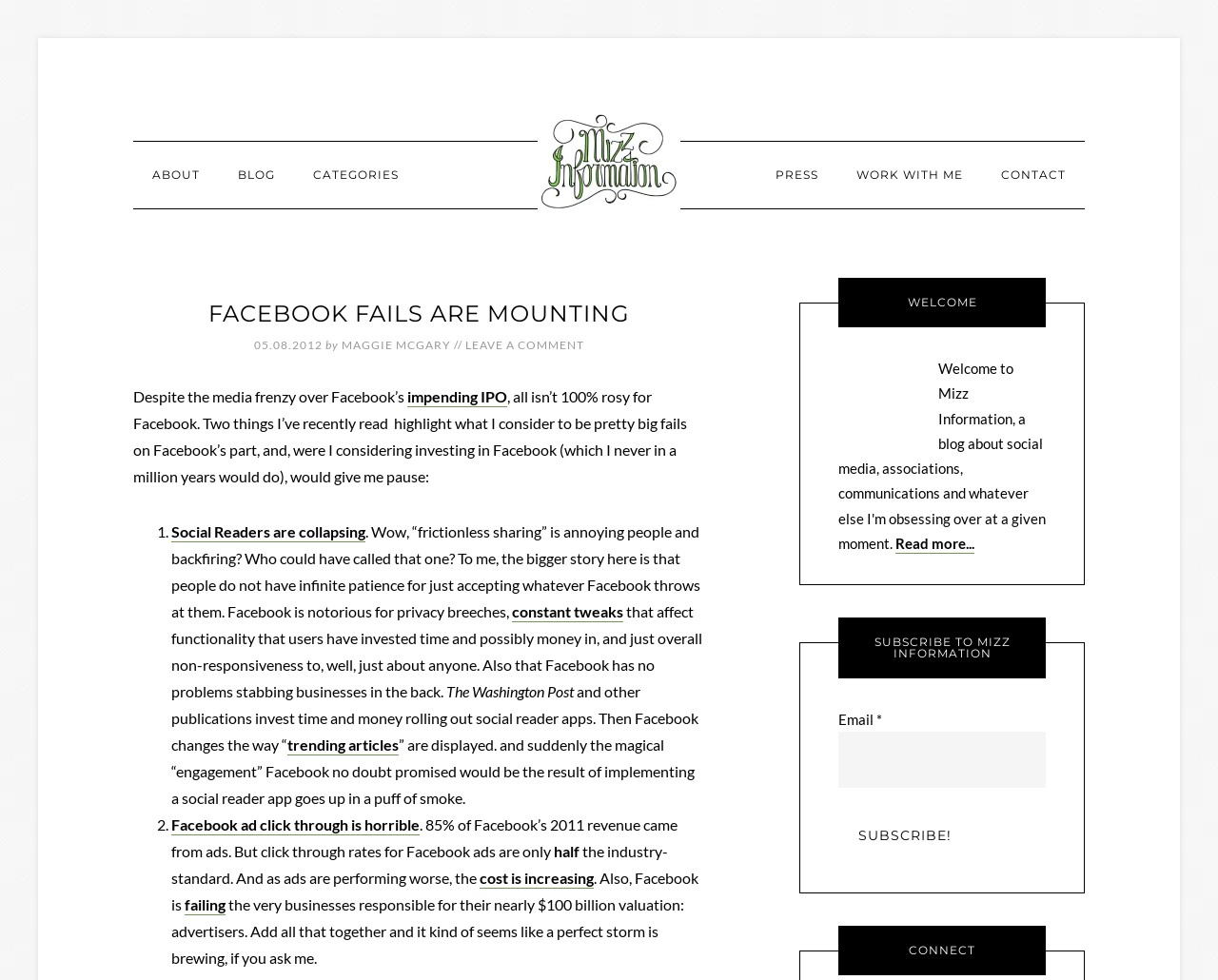Provide the text content of the webpage's main heading.

FACEBOOK FAILS ARE MOUNTING